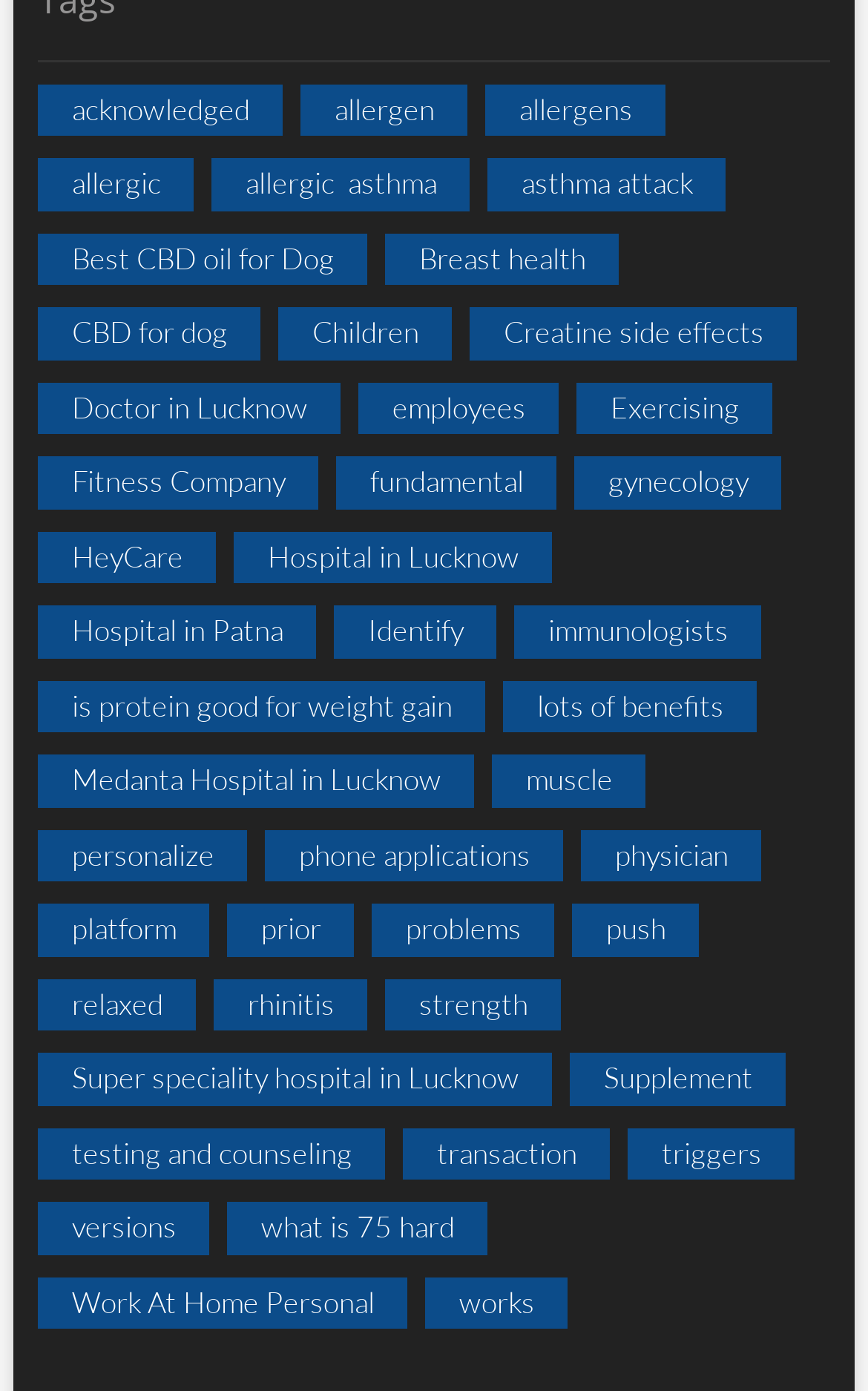Could you highlight the region that needs to be clicked to execute the instruction: "Check 'Hospital in Lucknow'"?

[0.27, 0.382, 0.636, 0.42]